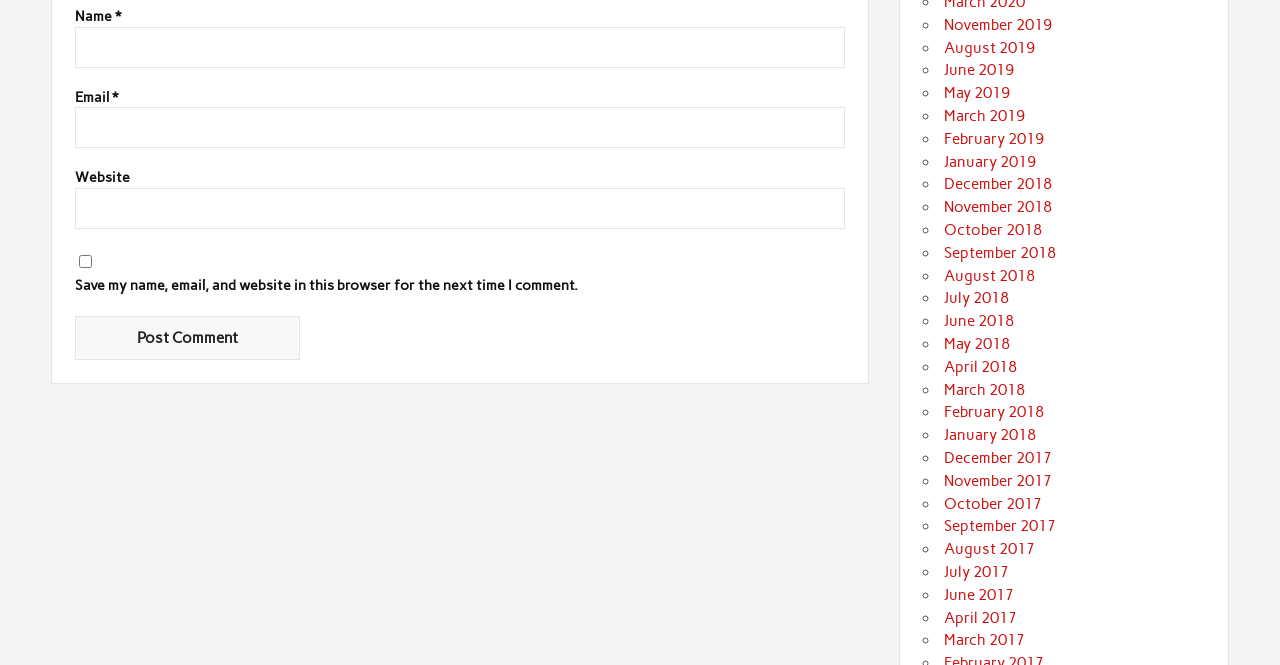Please indicate the bounding box coordinates of the element's region to be clicked to achieve the instruction: "Visit November 2019". Provide the coordinates as four float numbers between 0 and 1, i.e., [left, top, right, bottom].

[0.738, 0.024, 0.822, 0.051]